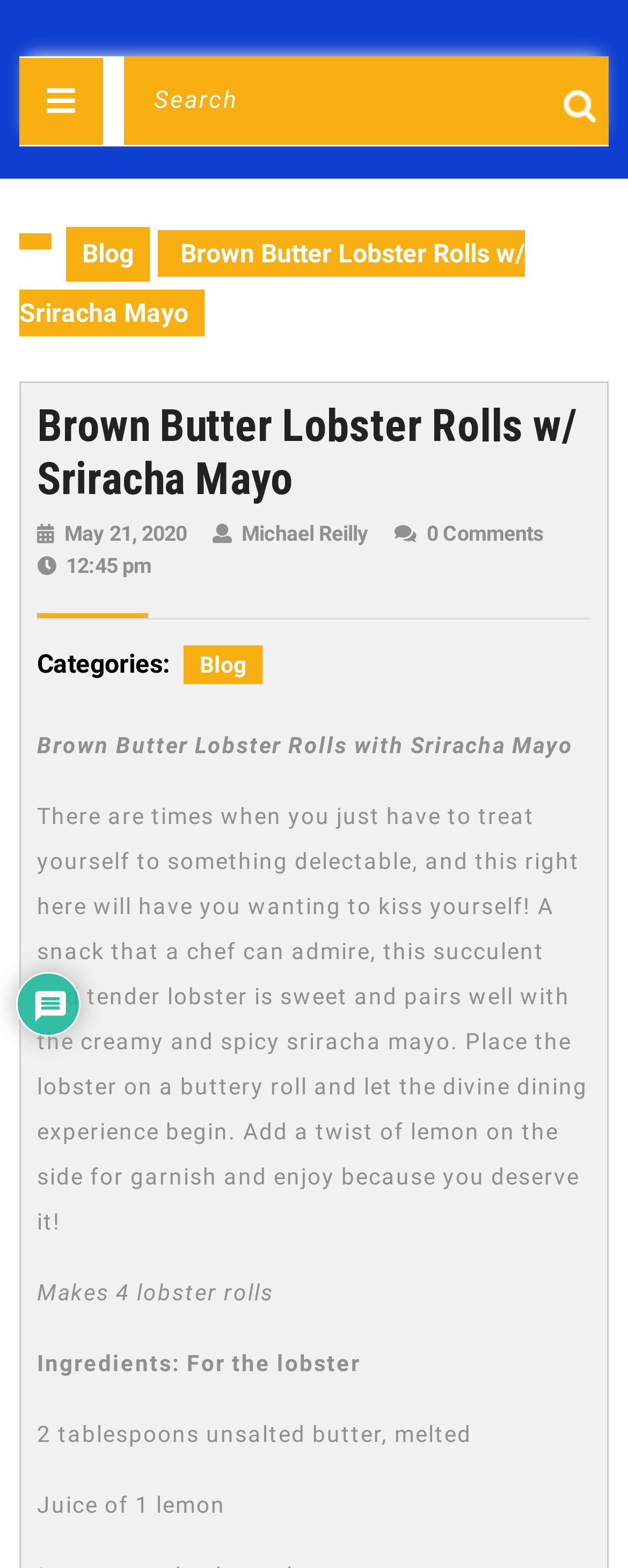Please provide a one-word or short phrase answer to the question:
How many lobster rolls does the recipe make?

4